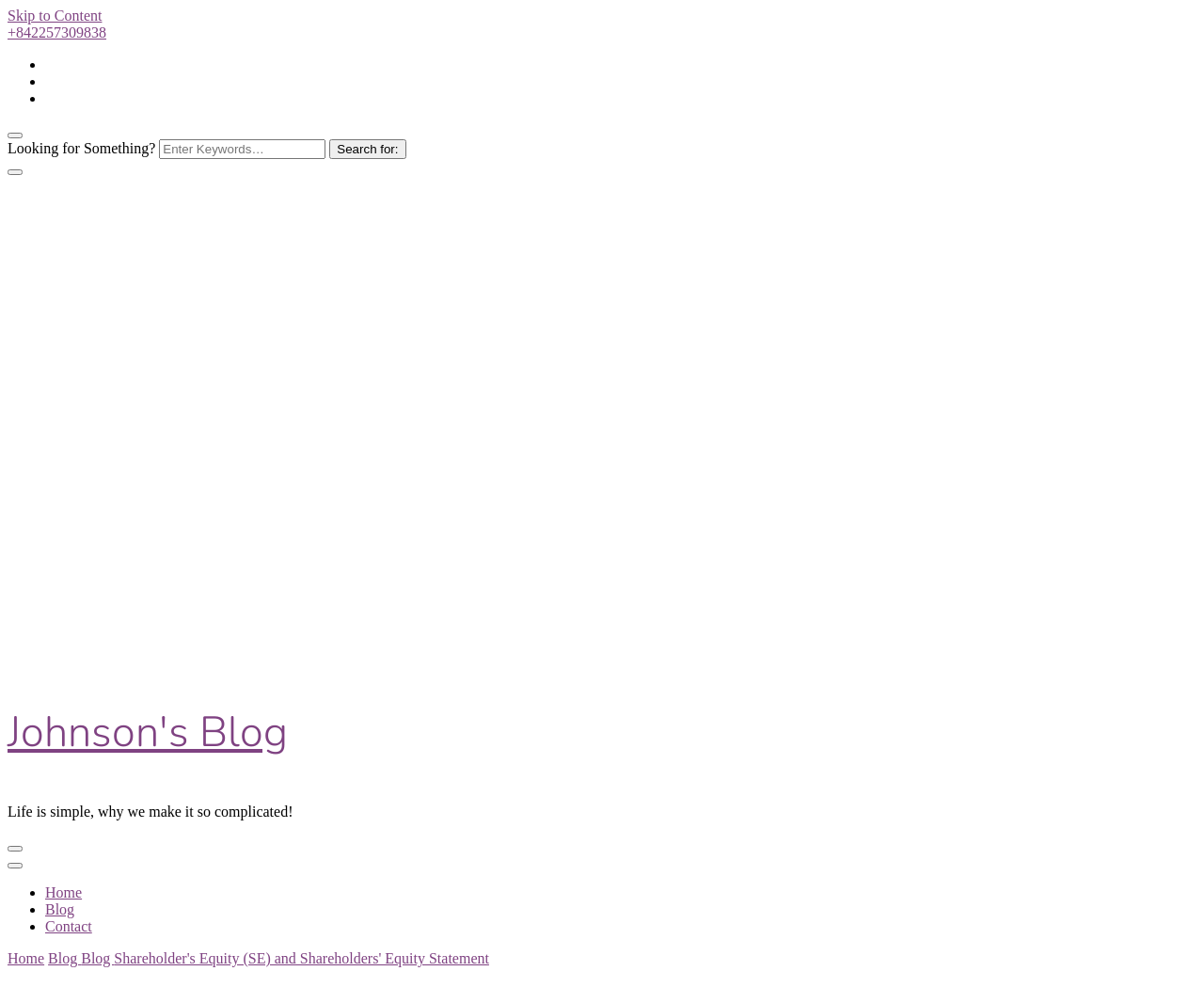Extract the primary header of the webpage and generate its text.

Shareholder's Equity (SE) and Shareholders' Equity Statement